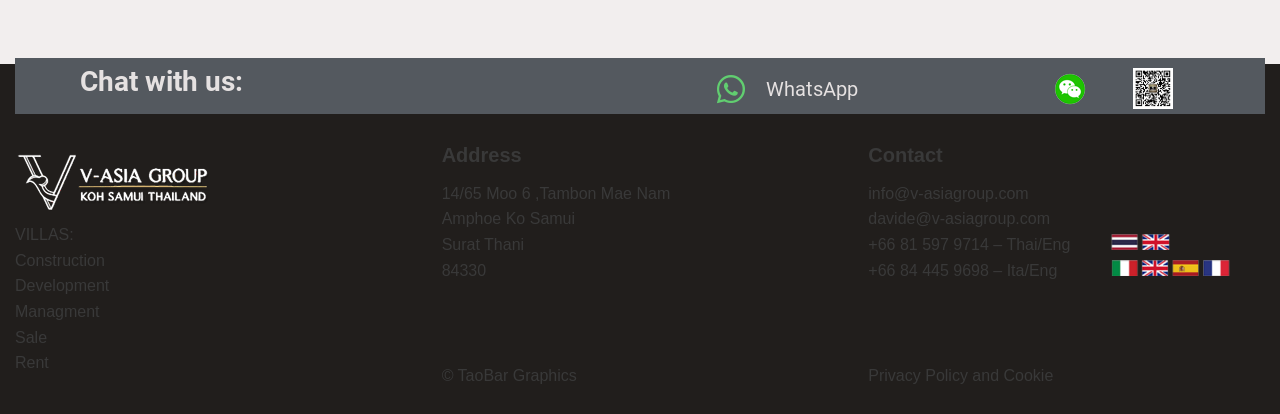Extract the bounding box coordinates for the HTML element that matches this description: "davide@v-asiagroup.com". The coordinates should be four float numbers between 0 and 1, i.e., [left, top, right, bottom].

[0.678, 0.508, 0.82, 0.549]